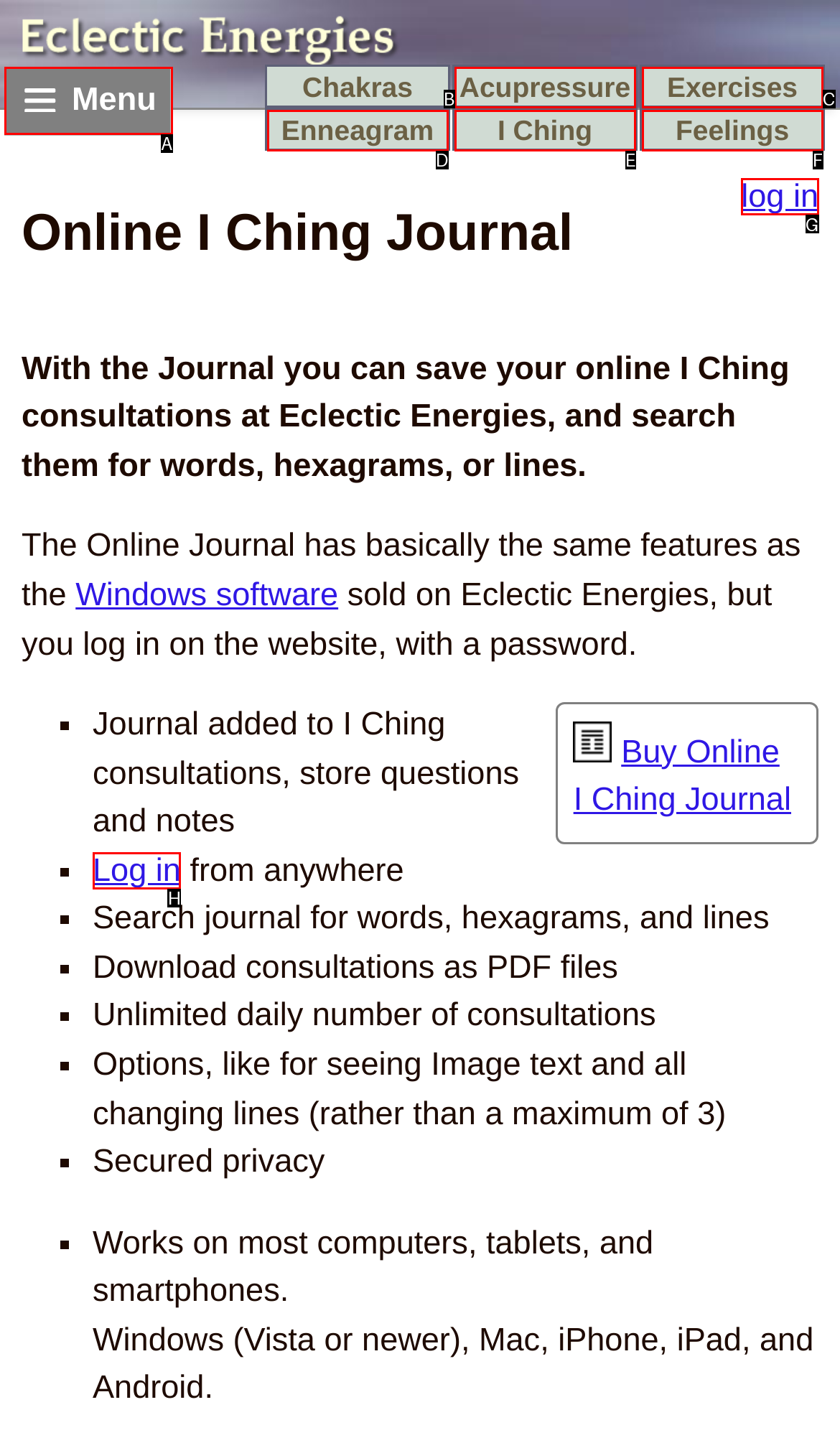Find the UI element described as: Enneagram
Reply with the letter of the appropriate option.

D